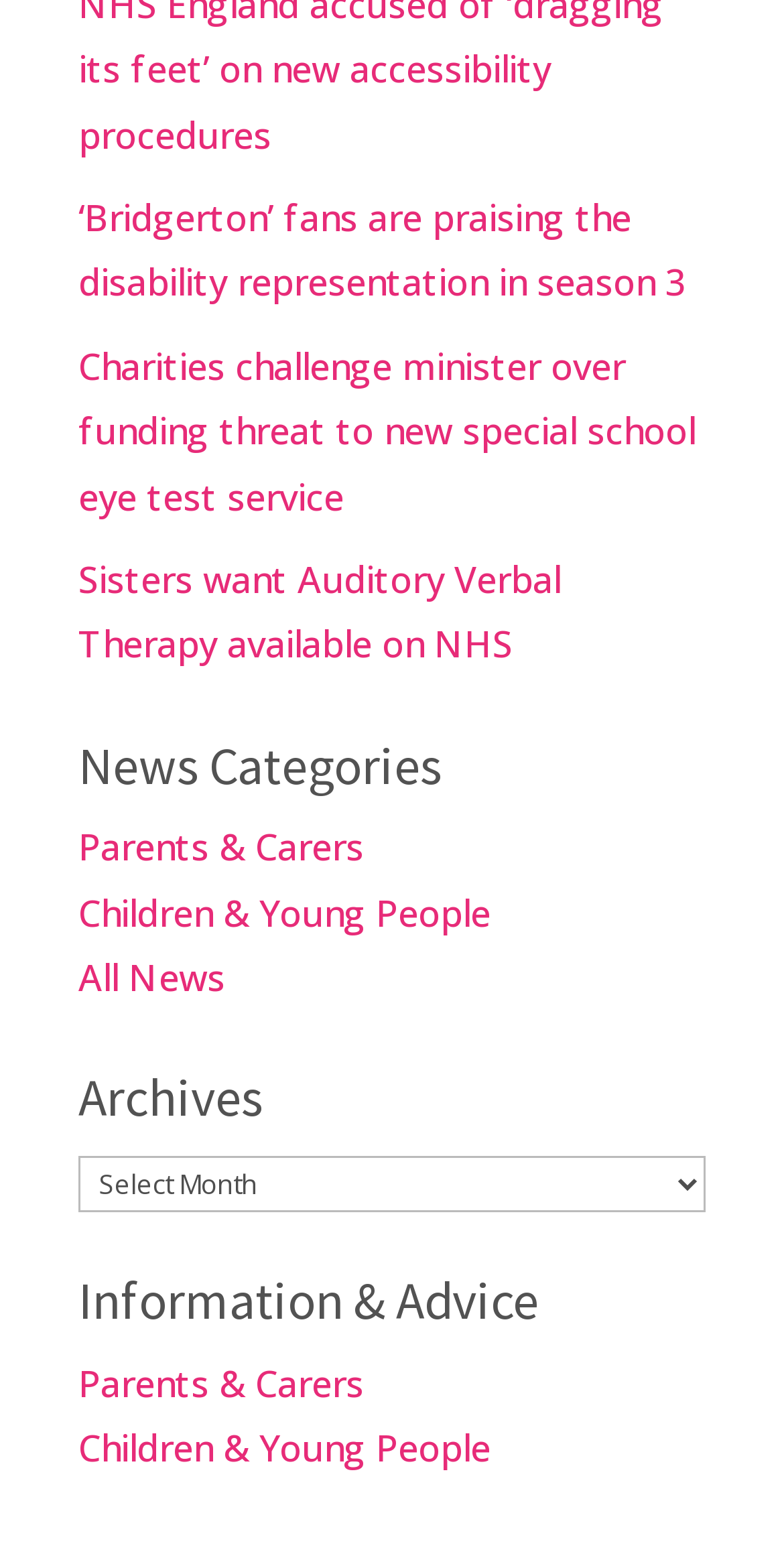Locate the bounding box coordinates of the element that should be clicked to execute the following instruction: "Explore news categories".

[0.1, 0.472, 0.9, 0.522]